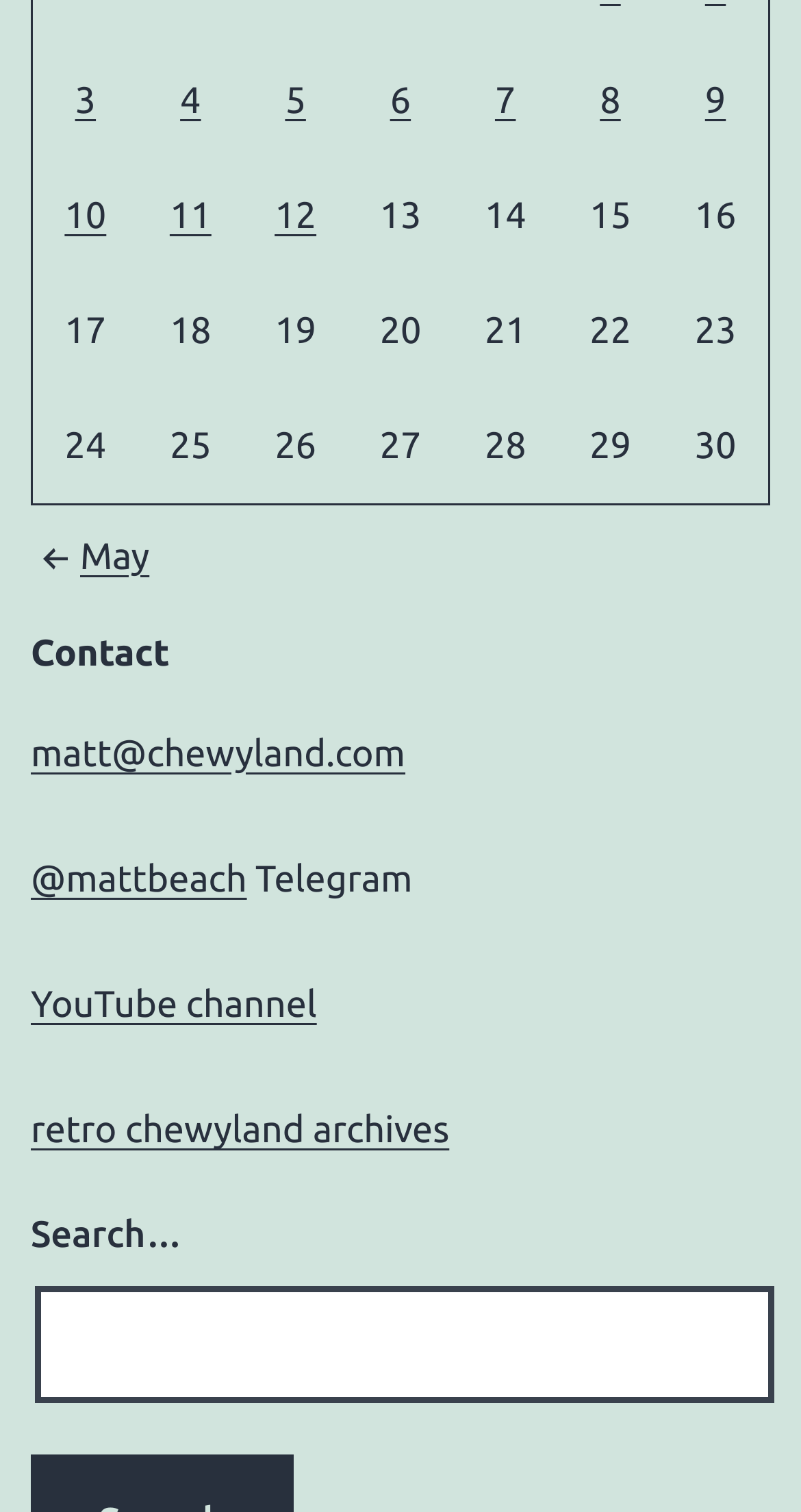Pinpoint the bounding box coordinates of the element to be clicked to execute the instruction: "Visit YouTube channel".

[0.038, 0.651, 0.395, 0.678]